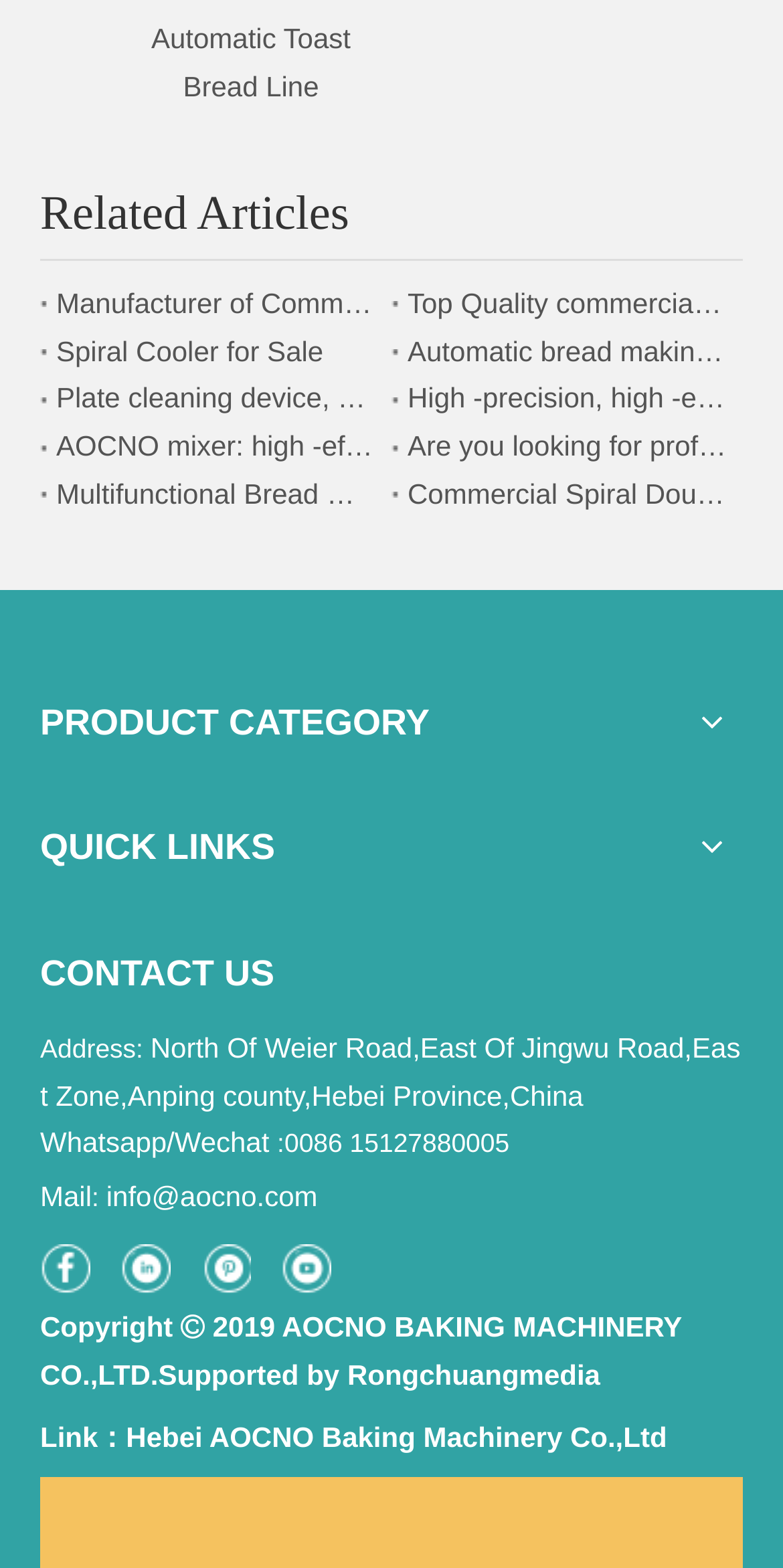From the screenshot, find the bounding box of the UI element matching this description: "Top Quality commercial bread oven". Supply the bounding box coordinates in the form [left, top, right, bottom], each a float between 0 and 1.

[0.521, 0.179, 0.928, 0.209]